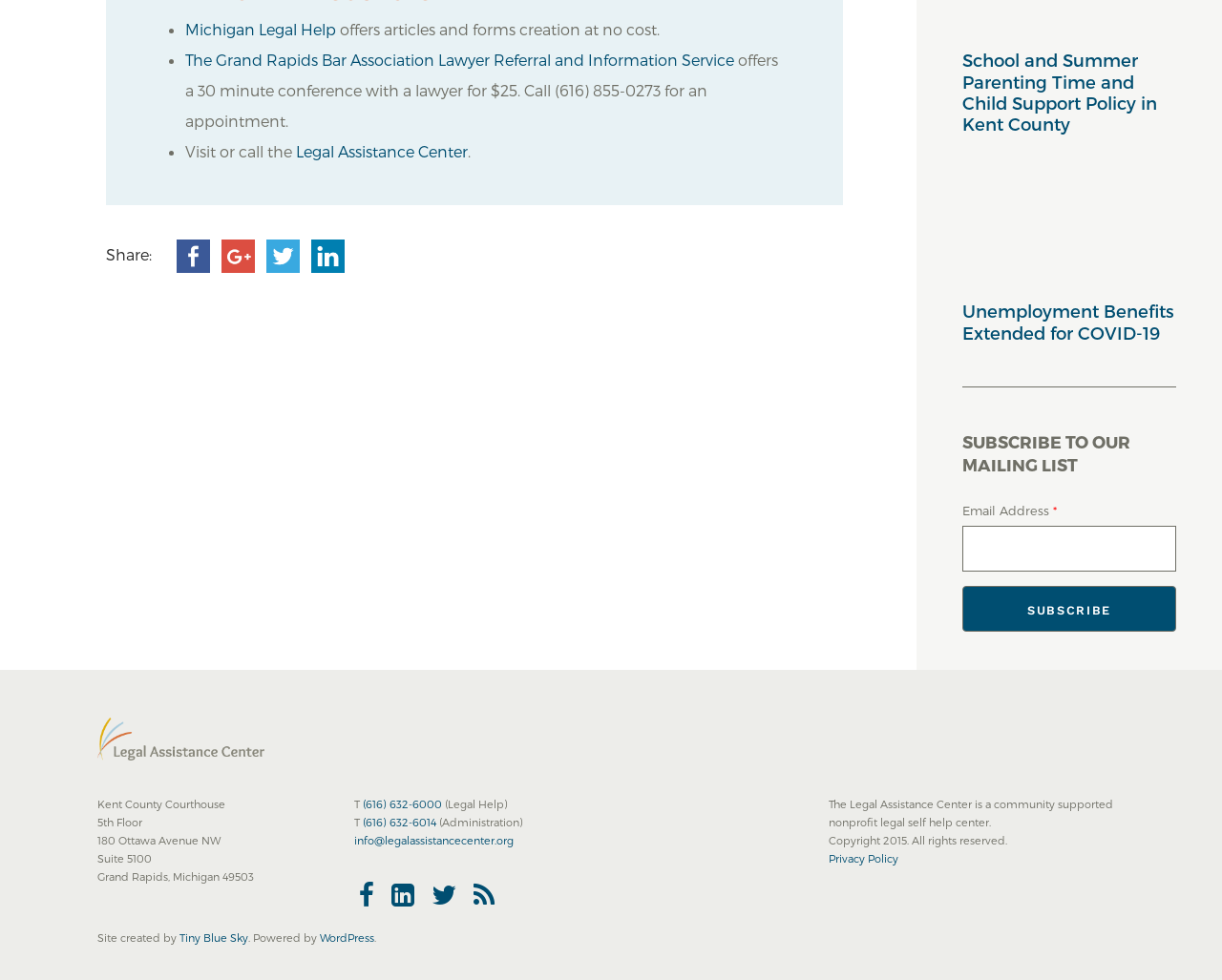Identify the bounding box coordinates of the element that should be clicked to fulfill this task: "Subscribe to the mailing list". The coordinates should be provided as four float numbers between 0 and 1, i.e., [left, top, right, bottom].

[0.788, 0.598, 0.962, 0.644]